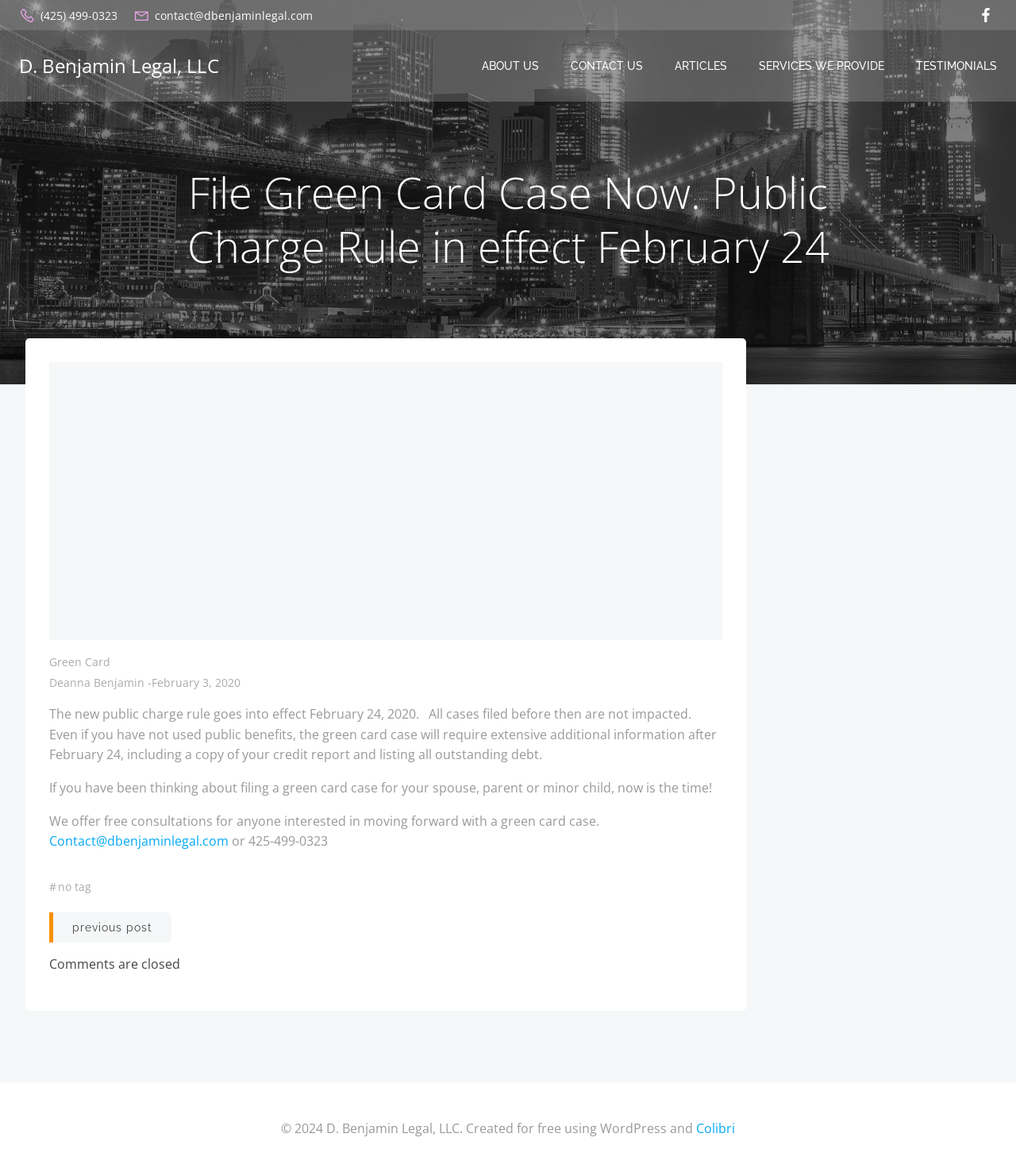What is the name of the law firm mentioned on this webpage?
Look at the image and answer with only one word or phrase.

D. Benjamin Legal, LLC